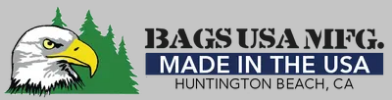Review the image closely and give a comprehensive answer to the question: Where is BAGS USA Manufacturing located?

The logo includes the text 'HUNTINGTON BEACH, CA' below the logo, indicating the brand's location and reinforcing its regional identity.